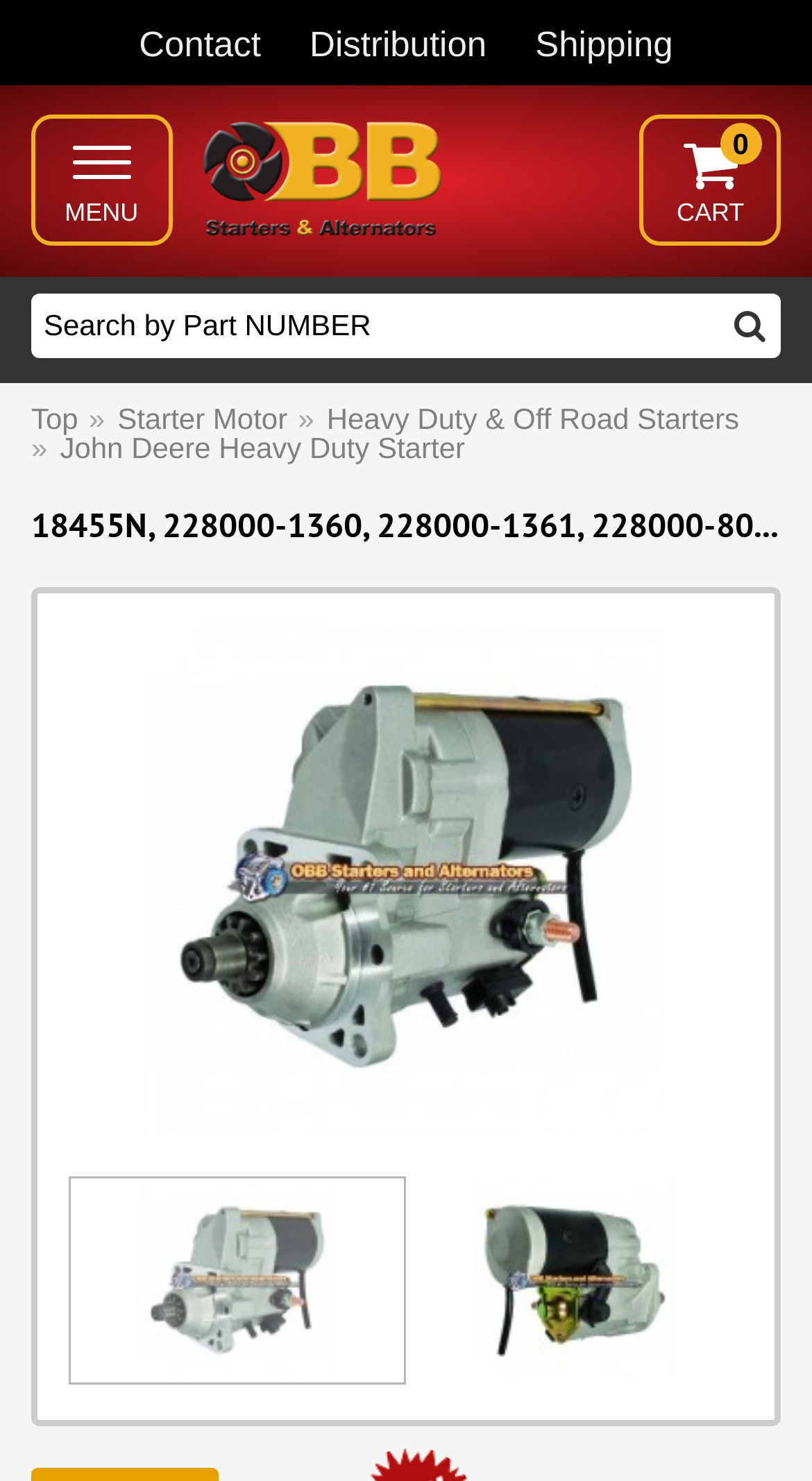Highlight the bounding box coordinates of the region I should click on to meet the following instruction: "Read the blog de Shopify".

None